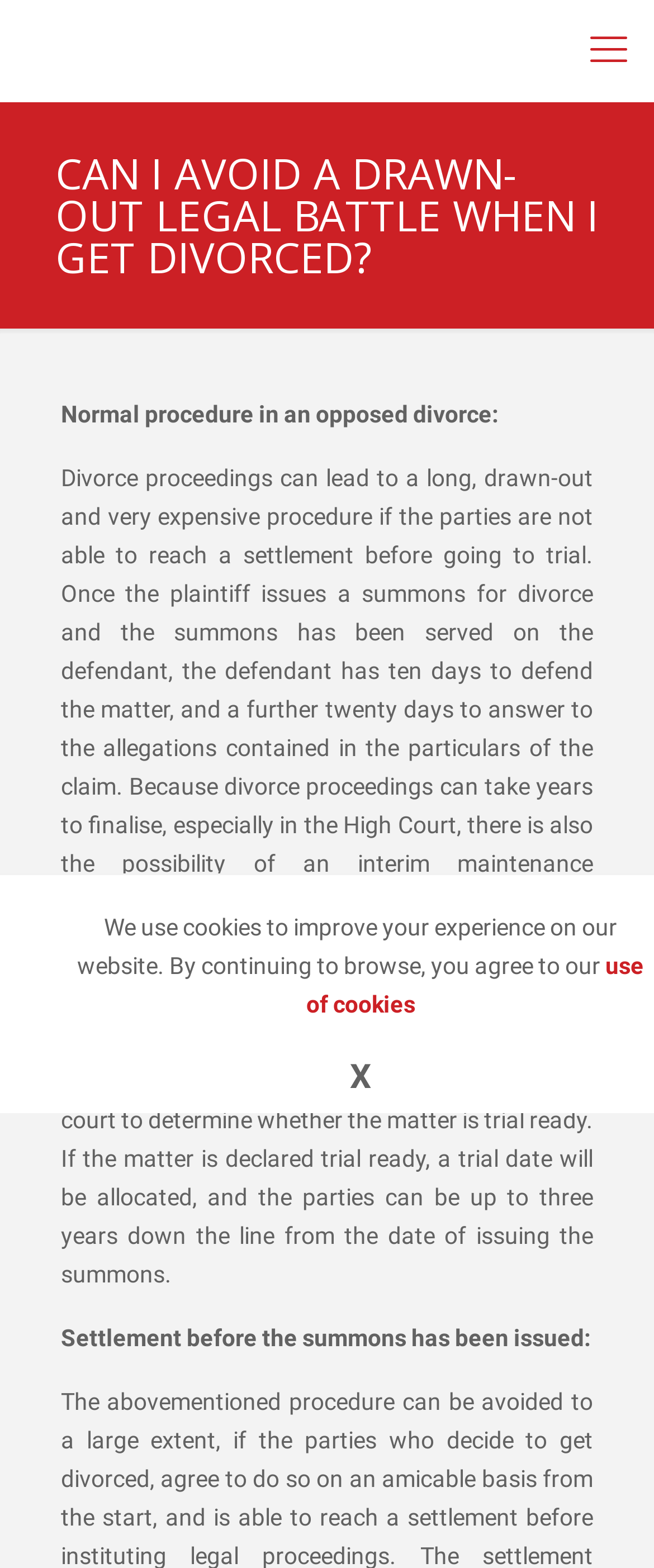Identify the bounding box for the element characterized by the following description: "aria-label="mobile menu"".

[0.887, 0.014, 0.974, 0.05]